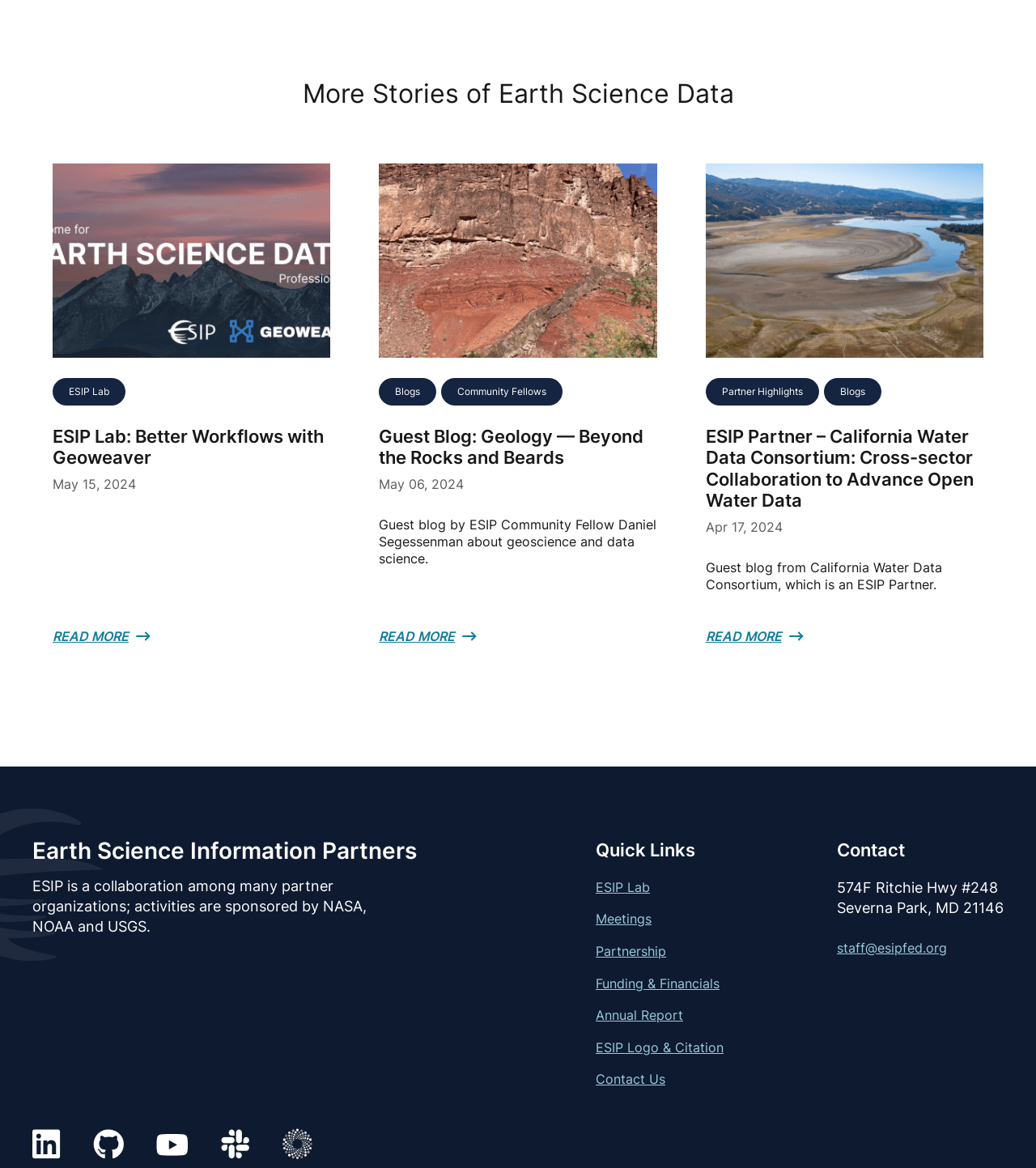Using the description: "Funding & Financials", identify the bounding box of the corresponding UI element in the screenshot.

[0.575, 0.835, 0.695, 0.849]